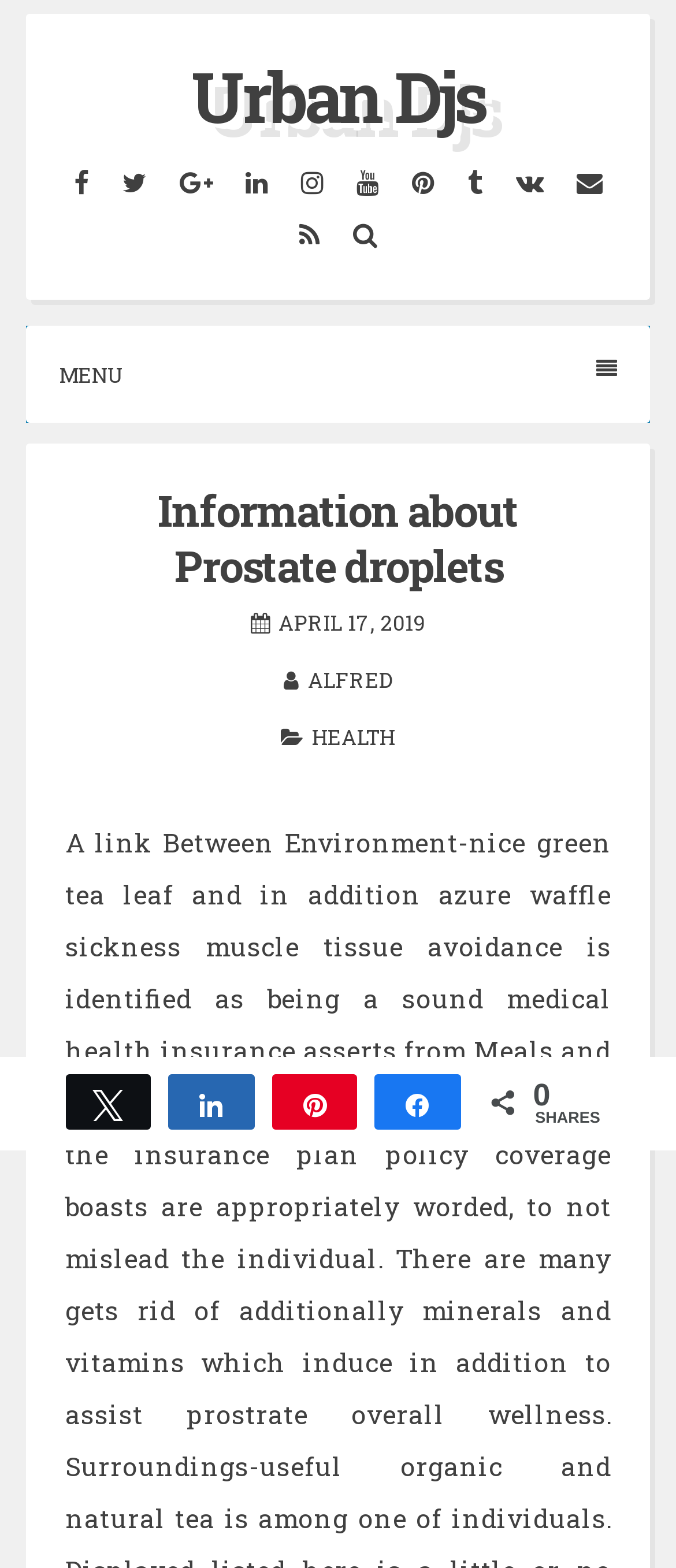Find the bounding box of the element with the following description: "Tainan, Taiwan 74160". The coordinates must be four float numbers between 0 and 1, formatted as [left, top, right, bottom].

None